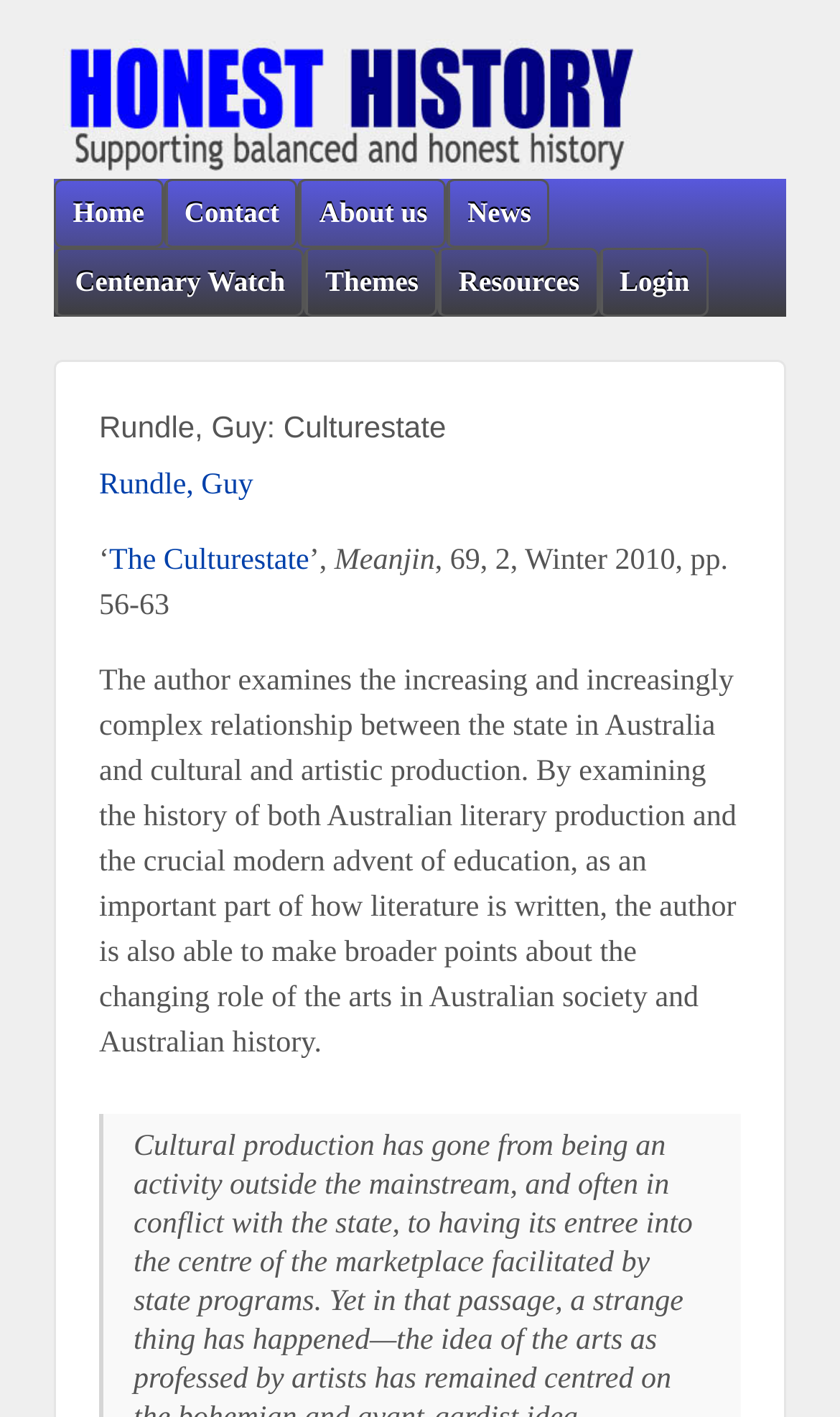Identify the bounding box coordinates of the part that should be clicked to carry out this instruction: "login to the system".

[0.715, 0.176, 0.841, 0.221]